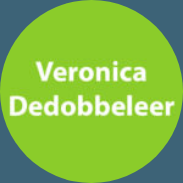Describe all the elements in the image with great detail.

The image features a circular graphic with a vibrant green background, prominently displaying the name "Veronica Dedobbeleer" in bold white text. This image is associated with the Office Manager role at G&A Cleaning Inc, a company recognized for its exceptional janitorial services across Michigan. The graphic serves to highlight the individual’s position within the team, emphasizing the company's commitment to quality management and service excellence.